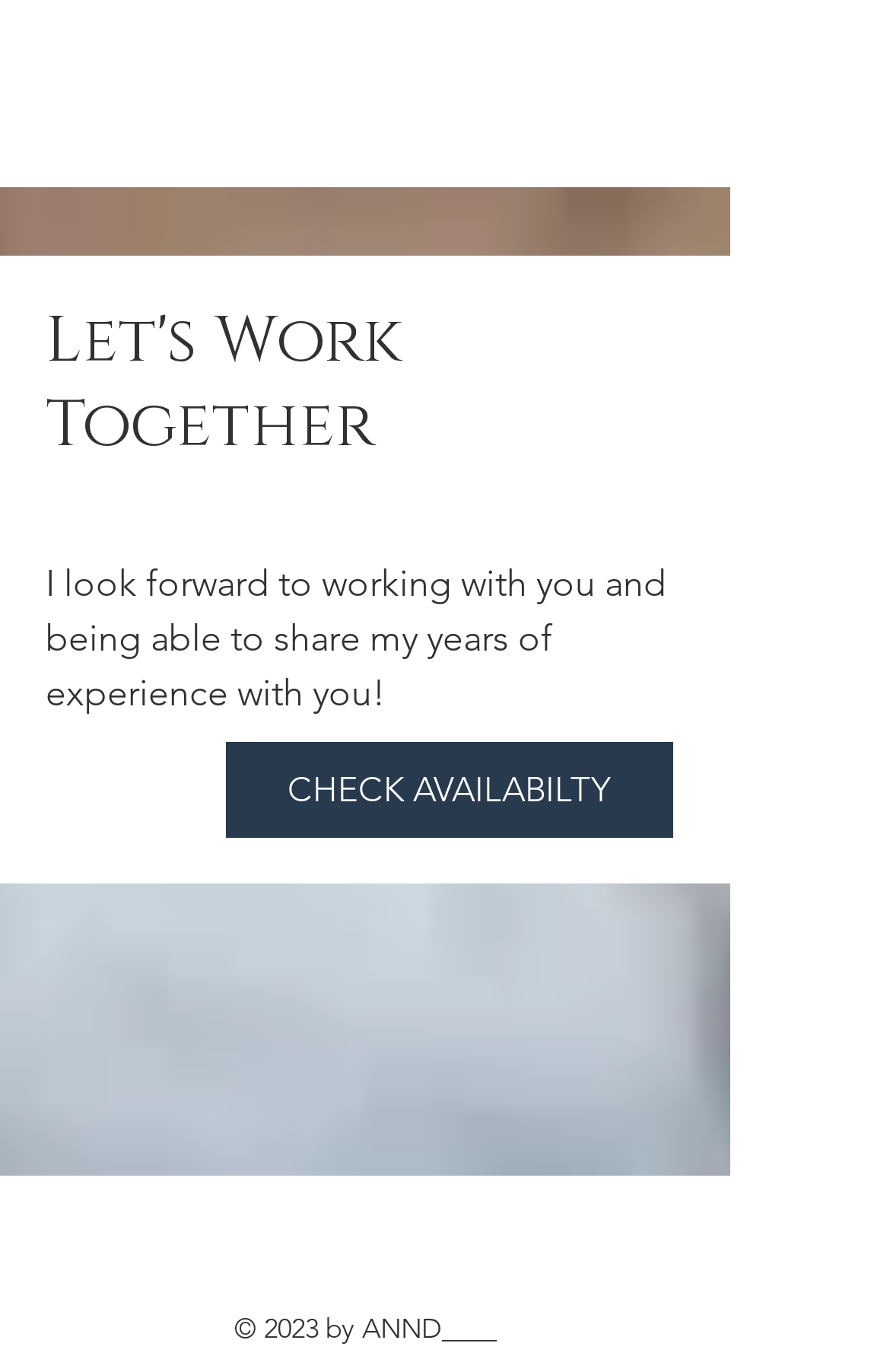Please answer the following question using a single word or phrase: 
What is the call-to-action on the webpage?

Check Availability